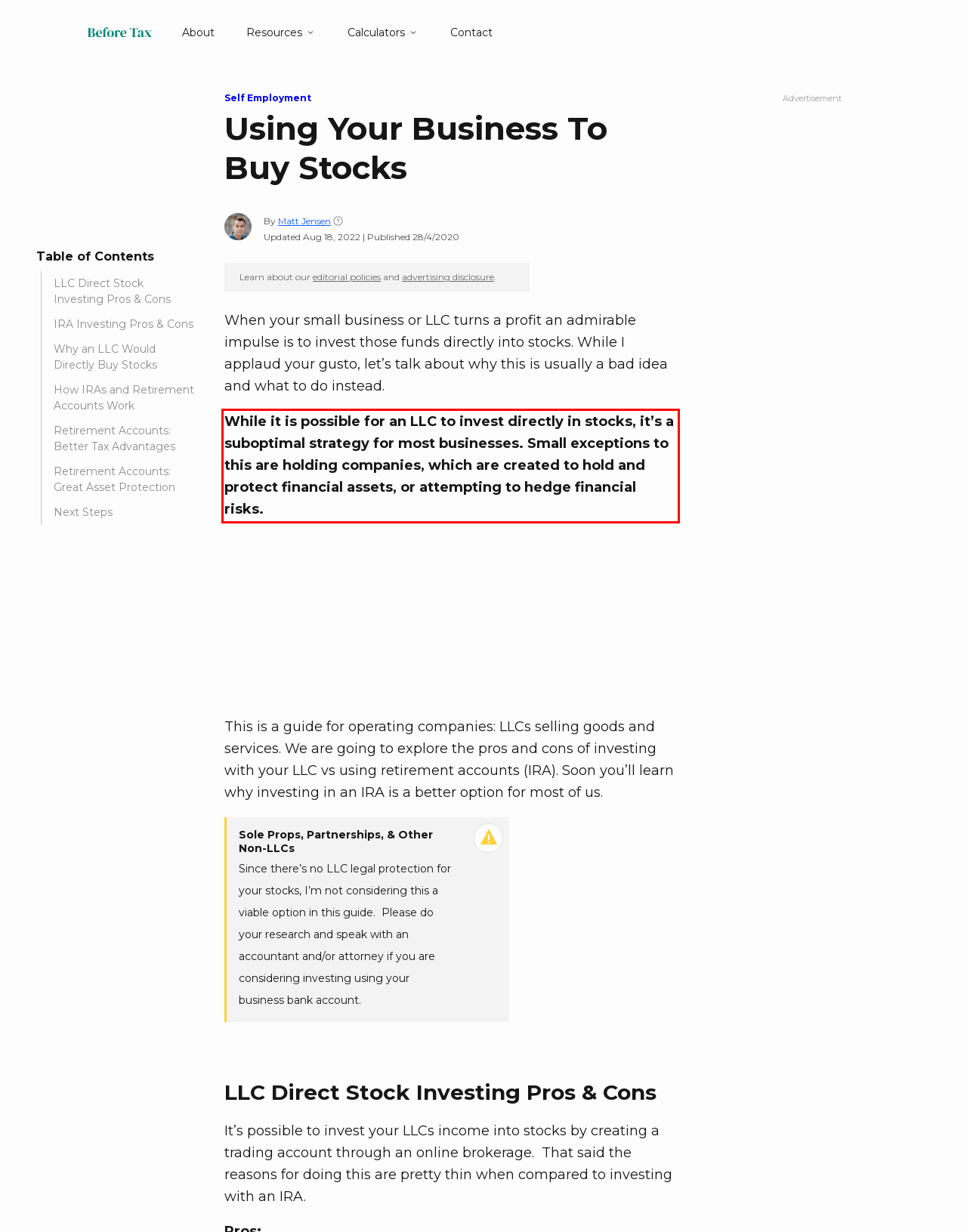Perform OCR on the text inside the red-bordered box in the provided screenshot and output the content.

While it is possible for an LLC to invest directly in stocks, it’s a suboptimal strategy for most businesses. Small exceptions to this are holding companies, which are created to hold and protect financial assets, or attempting to hedge financial risks.